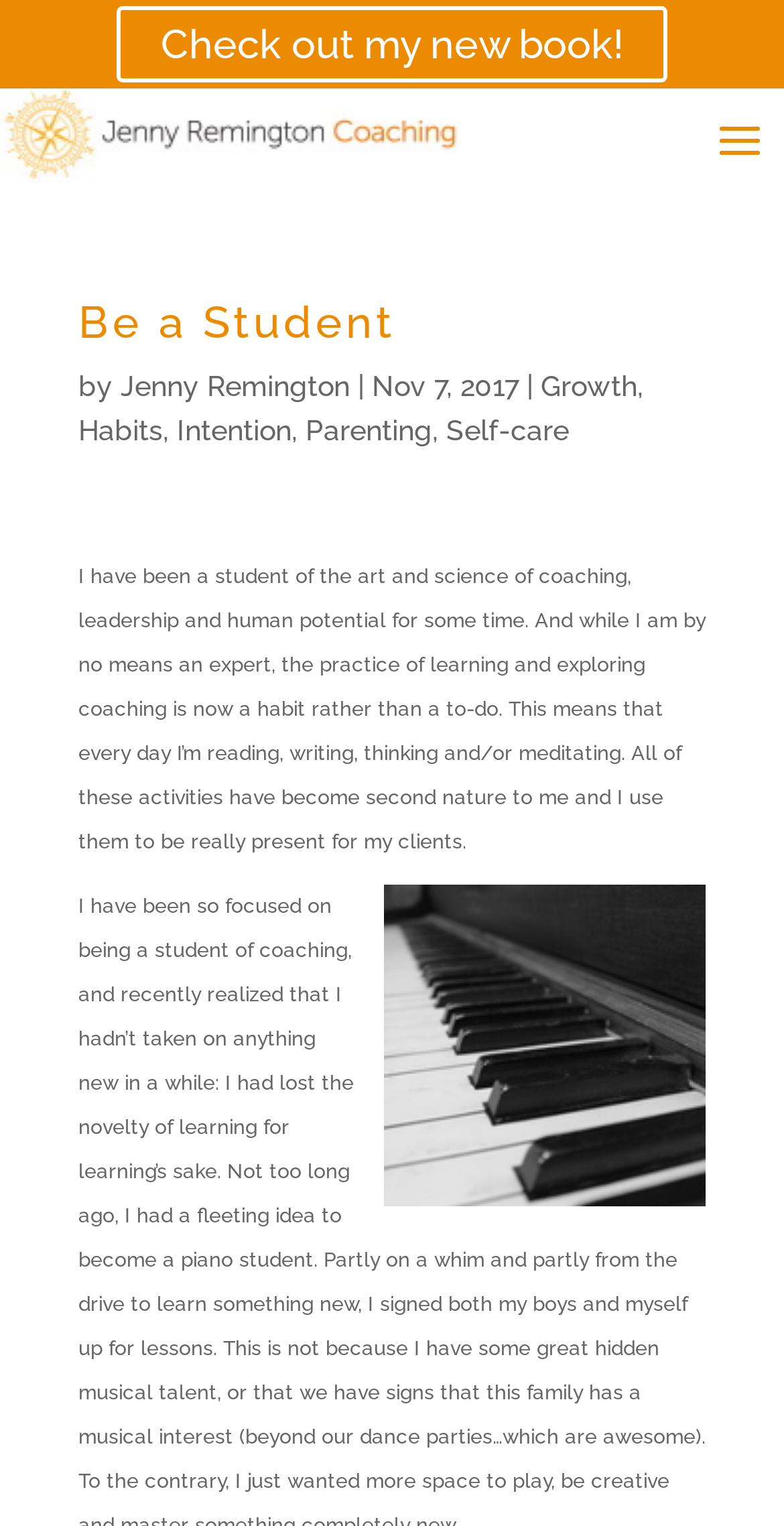What is the author's attitude towards coaching?
Please ensure your answer is as detailed and informative as possible.

The author's attitude towards coaching can be inferred from the paragraph of text, which states that 'the practice of learning and exploring coaching is now a habit rather than a to-do'. This indicates that the author has made coaching a regular part of their life, and no longer views it as a task to be completed.